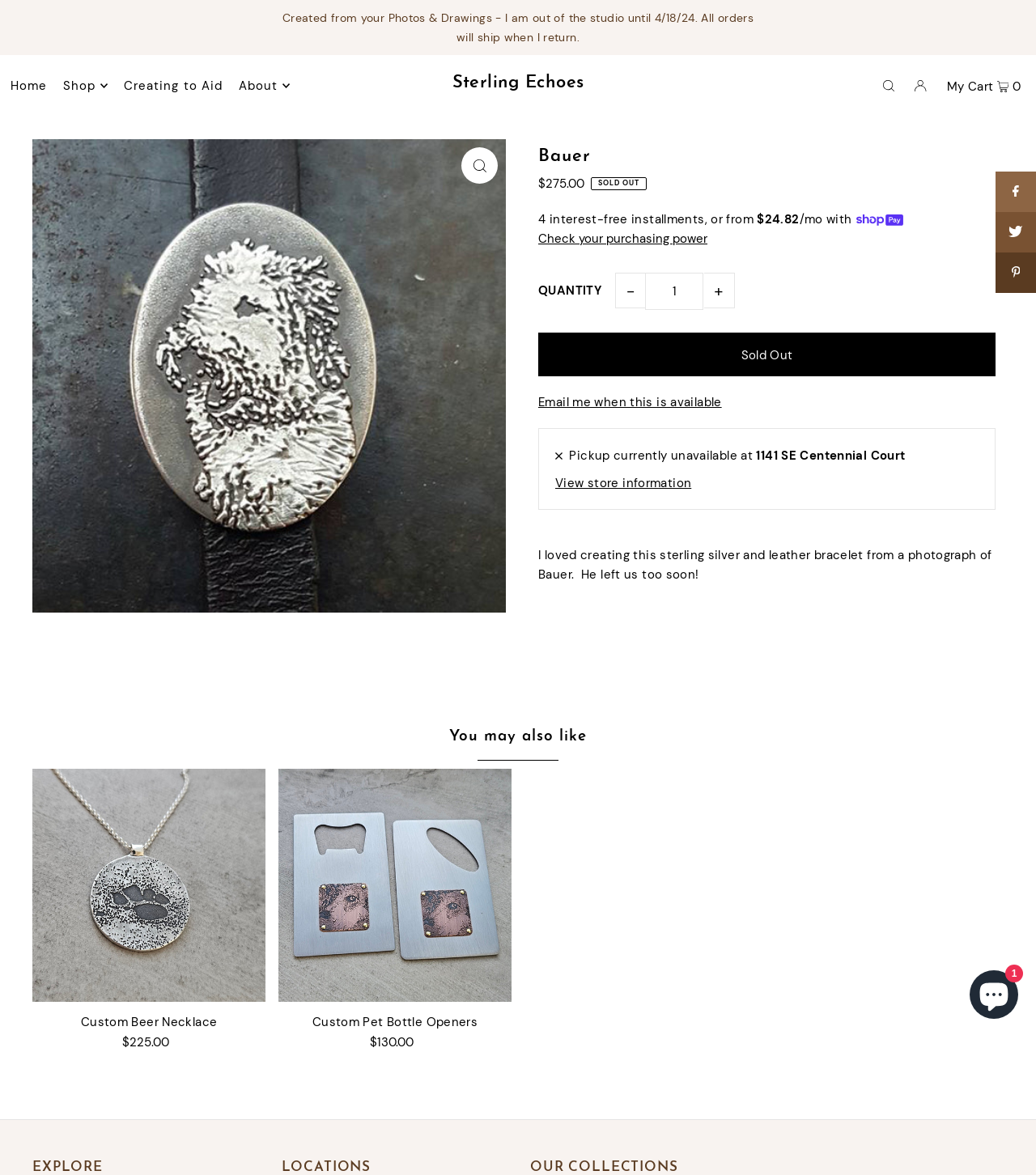Identify the bounding box coordinates for the region of the element that should be clicked to carry out the instruction: "Open cart". The bounding box coordinates should be four float numbers between 0 and 1, i.e., [left, top, right, bottom].

[0.909, 0.054, 0.99, 0.091]